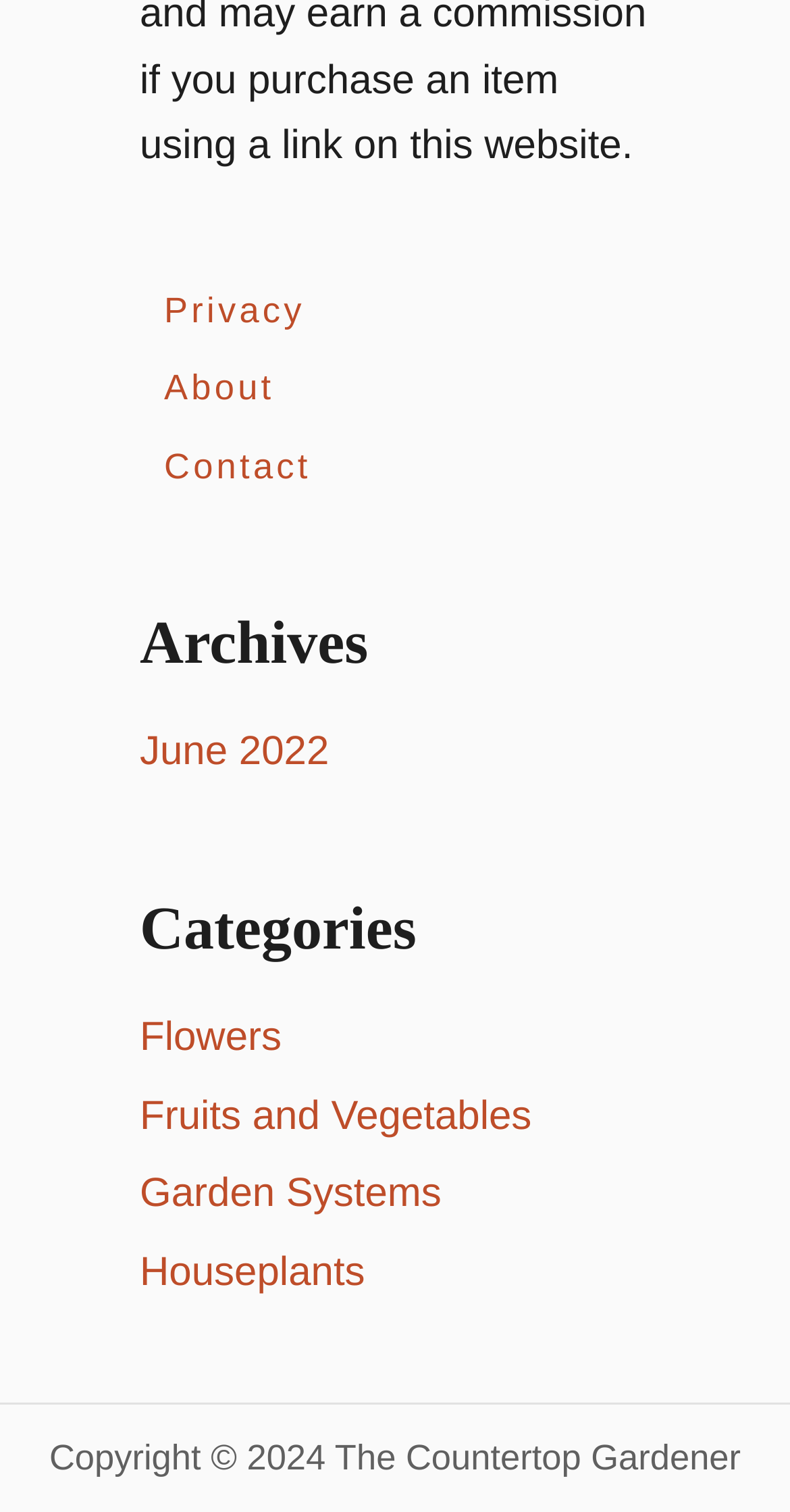Reply to the question with a single word or phrase:
How many links are there under the 'Archives' heading?

1